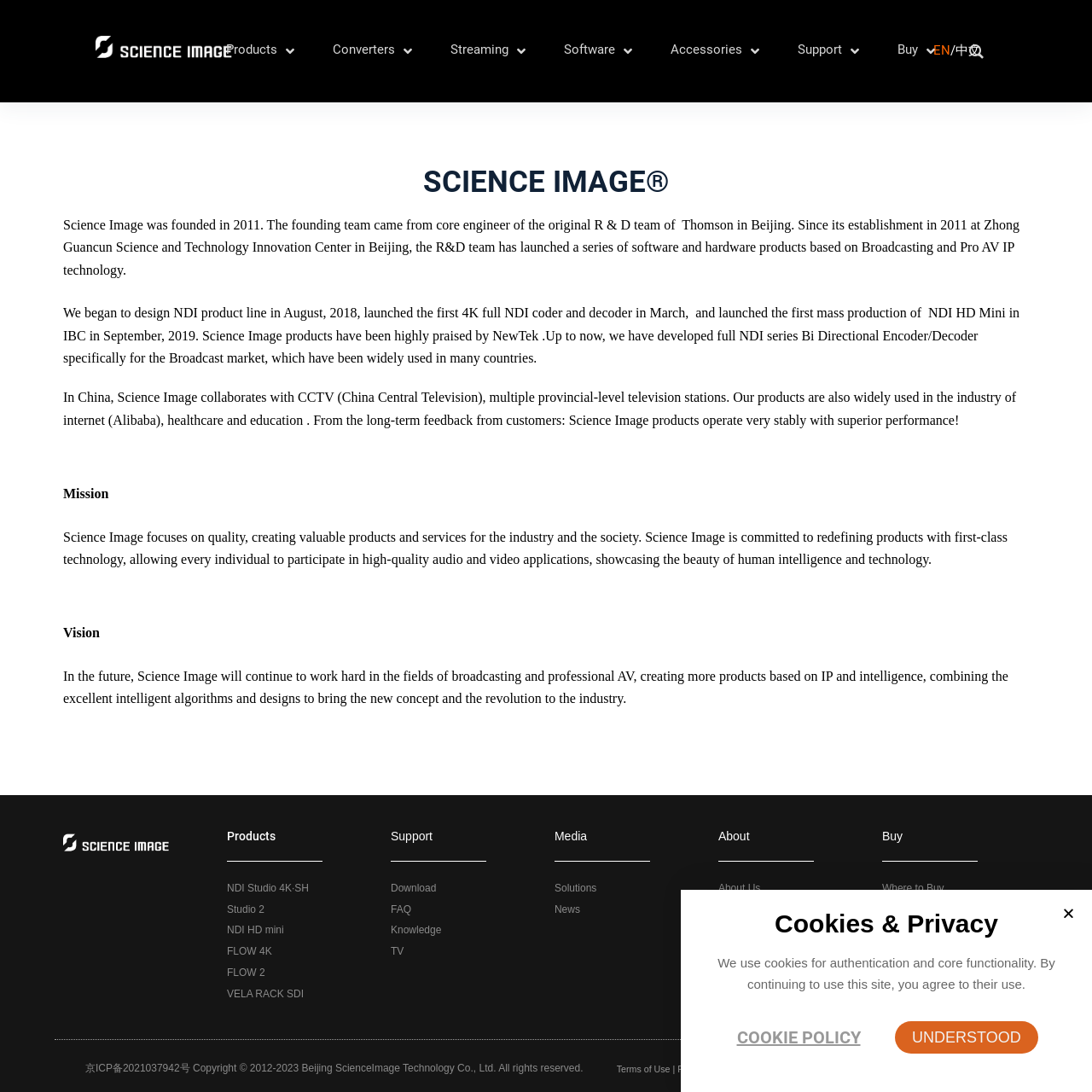Identify the bounding box coordinates of the element to click to follow this instruction: 'View the NDI Studio 4K·SH product'. Ensure the coordinates are four float values between 0 and 1, provided as [left, top, right, bottom].

[0.208, 0.806, 0.342, 0.822]